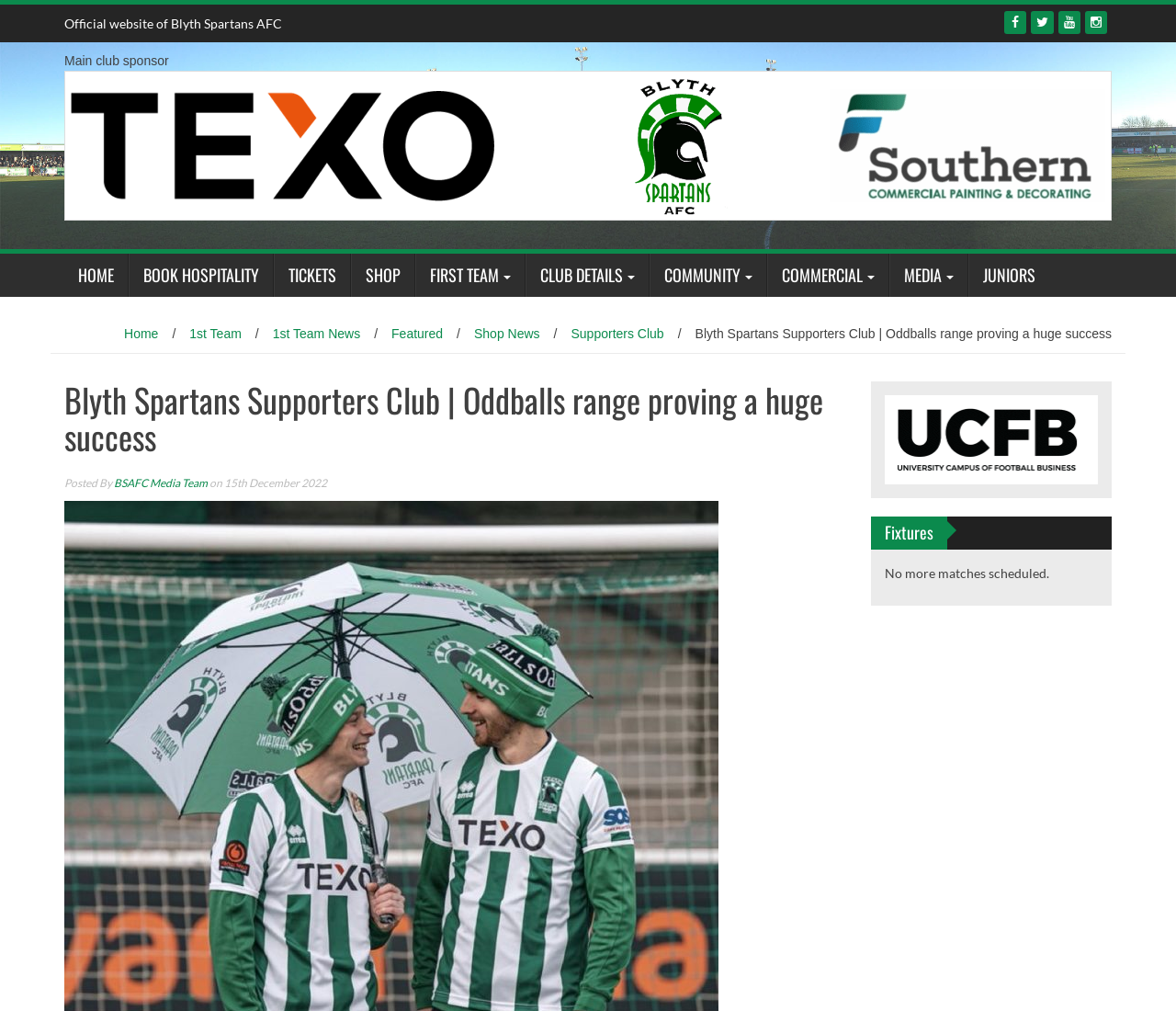Please determine the heading text of this webpage.

Blyth Spartans Supporters Club | Oddballs range proving a huge success